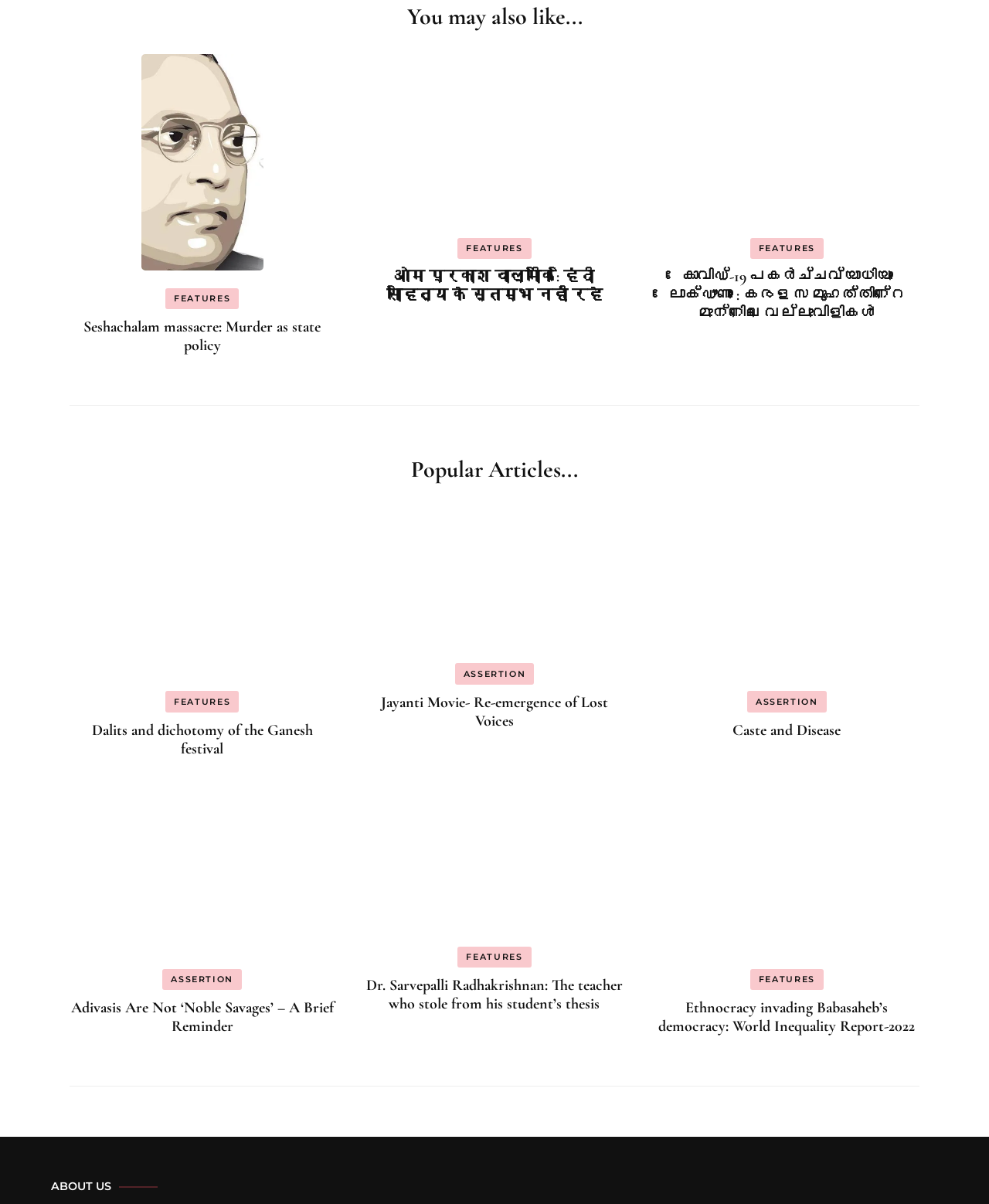What is the title of the first article?
Please answer the question with a single word or phrase, referencing the image.

Seshachalam massacre: Murder as state policy